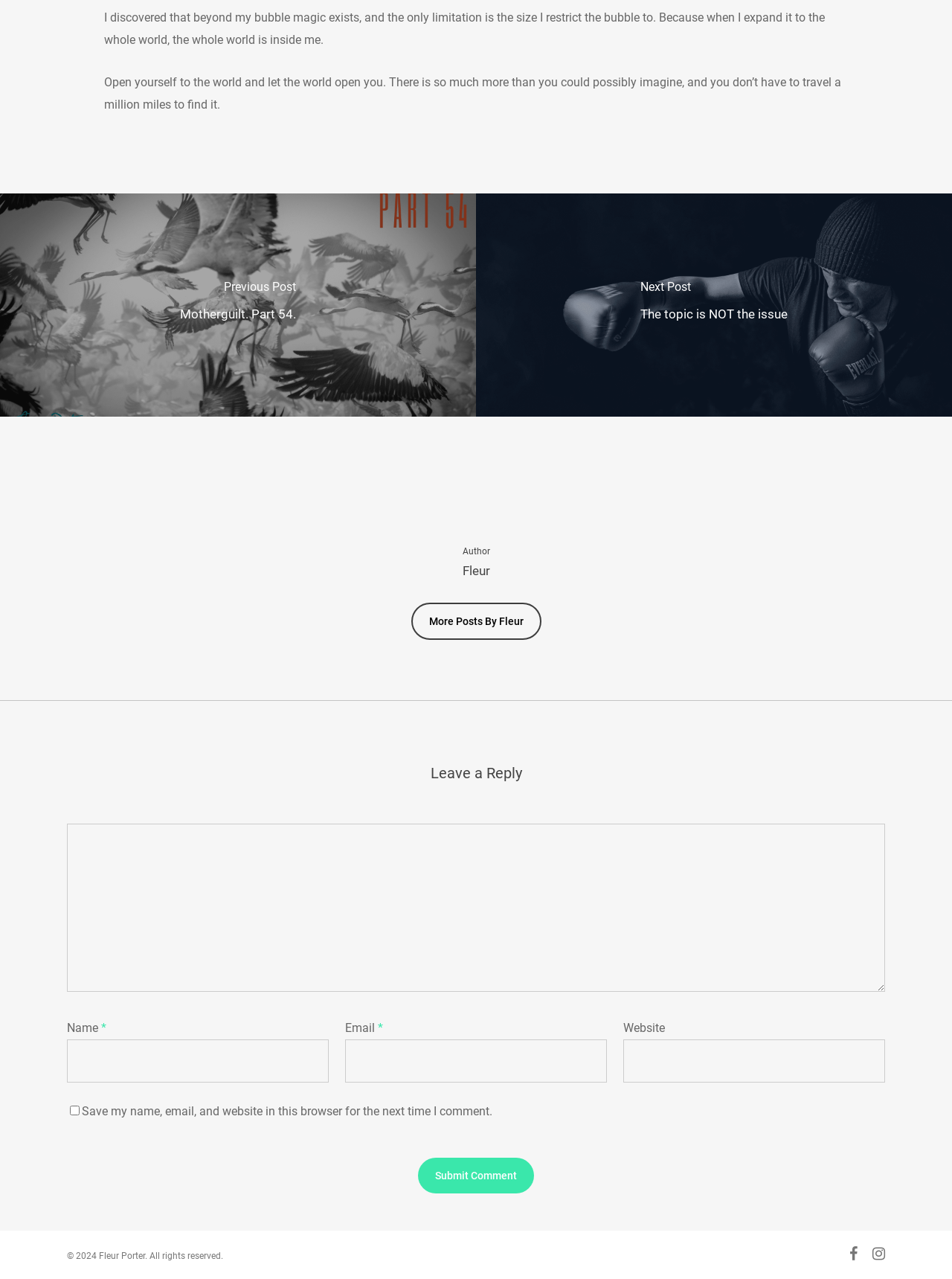Predict the bounding box of the UI element based on this description: "More posts by Fleur".

[0.432, 0.471, 0.568, 0.5]